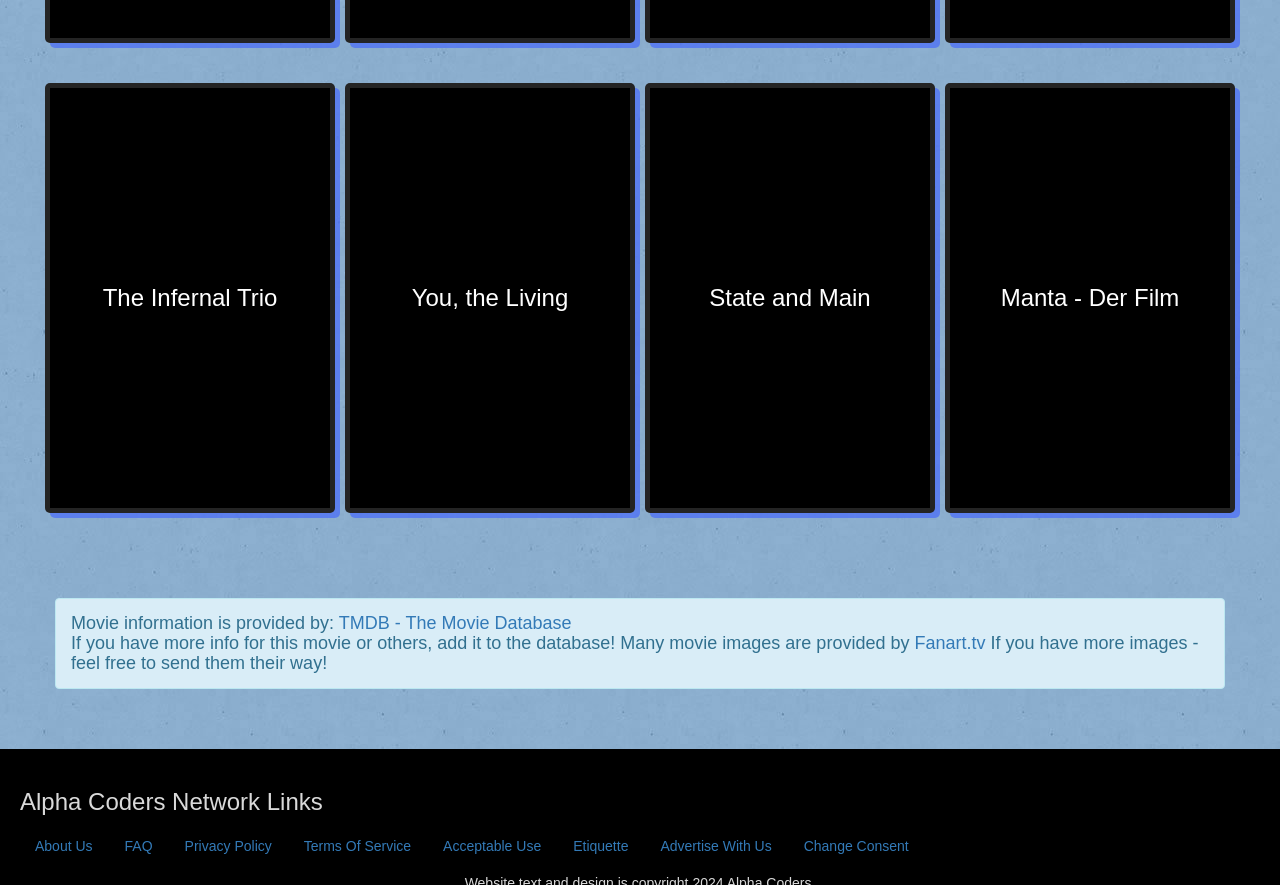Based on the image, give a detailed response to the question: What is the position of the 'Manta - Der Film' link?

I analyzed the bounding box coordinates of the 'Manta - Der Film' link, which are [0.742, 0.099, 0.961, 0.574]. The x2 coordinate (0.961) is close to 1, indicating that the link is positioned on the right side of the webpage. The y1 coordinate (0.099) is relatively small, indicating that the link is positioned near the top of the webpage. However, considering the y1 coordinates of other elements, I determined that the 'Manta - Der Film' link is actually positioned at the bottom right of the webpage.